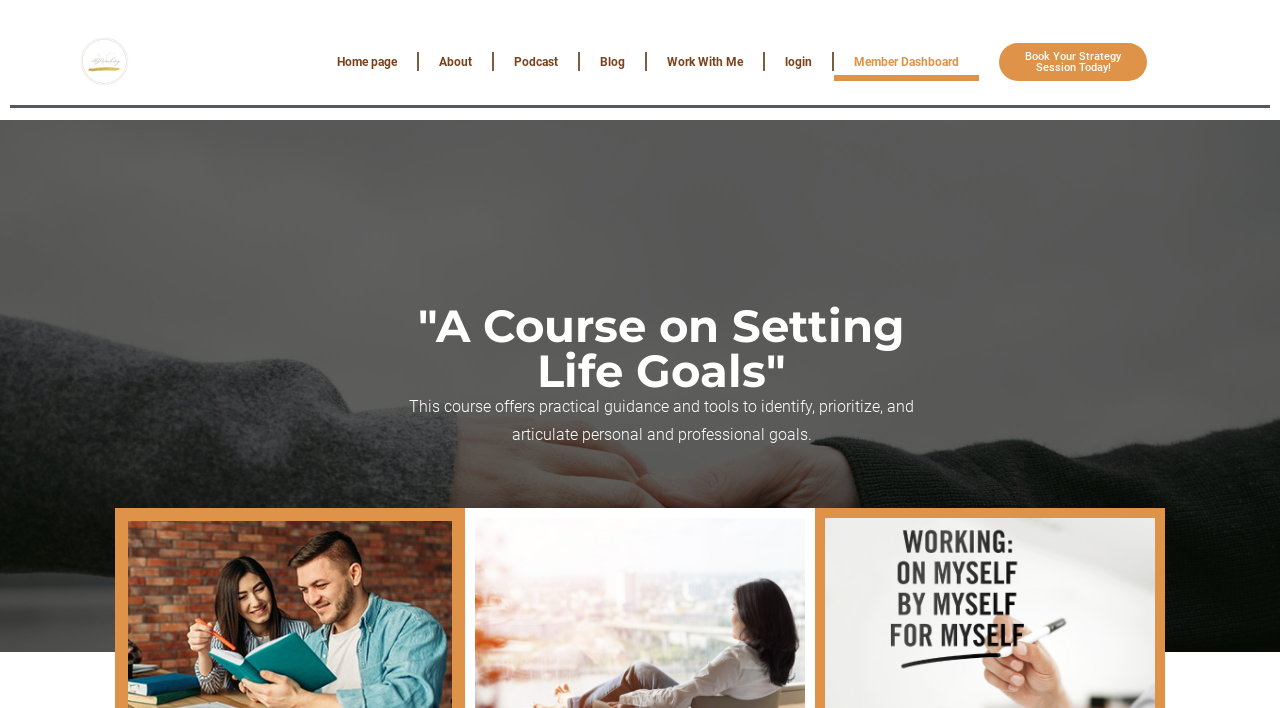What is the purpose of the course?
From the image, respond with a single word or phrase.

To identify, prioritize, and articulate personal and professional goals